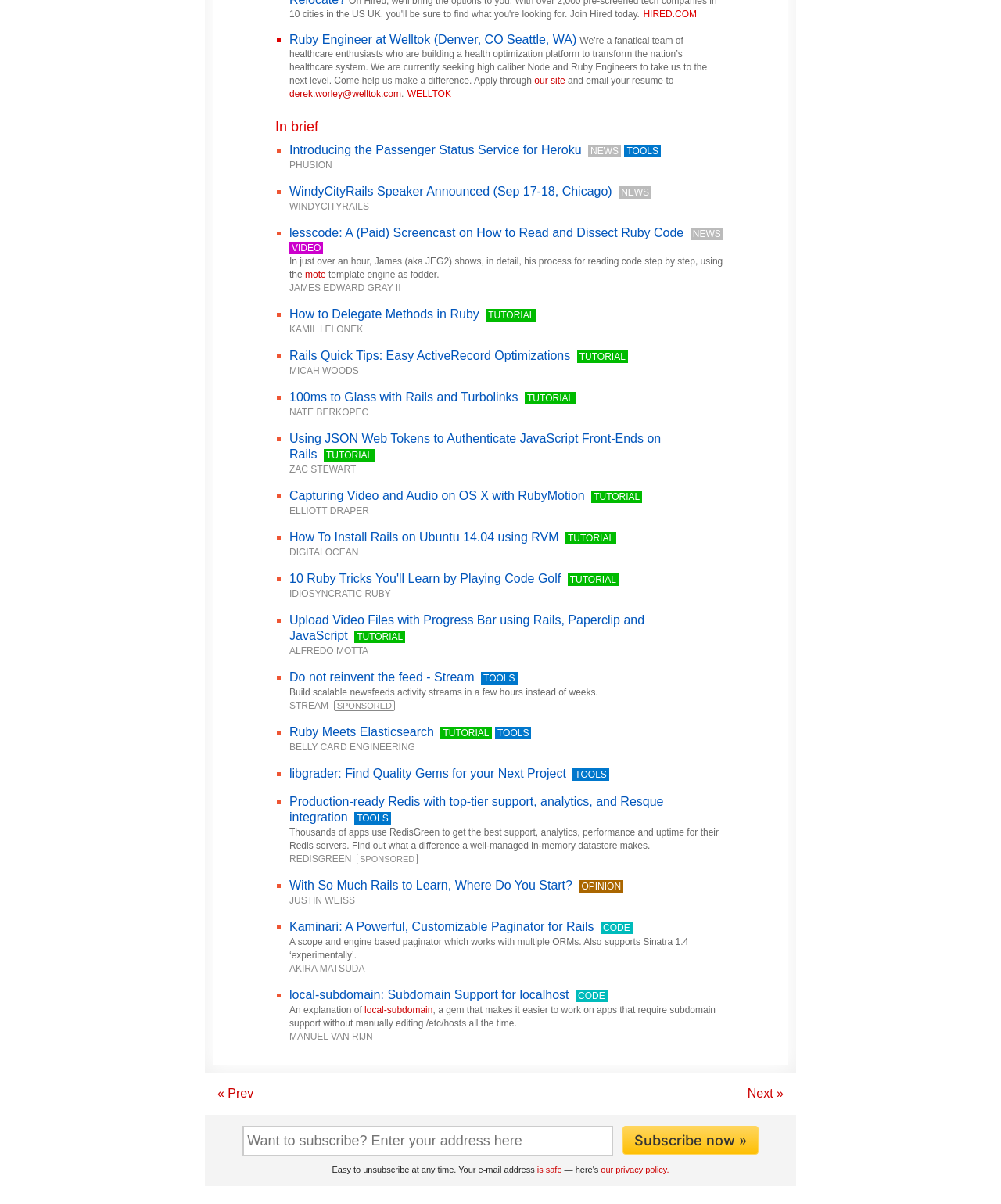What is the name of the platform for building a health optimization platform?
Kindly answer the question with as much detail as you can.

The name of the platform for building a health optimization platform is Welltok, as mentioned in the job posting 'Ruby Engineer at Welltok (Denver, CO Seattle, WA)'.